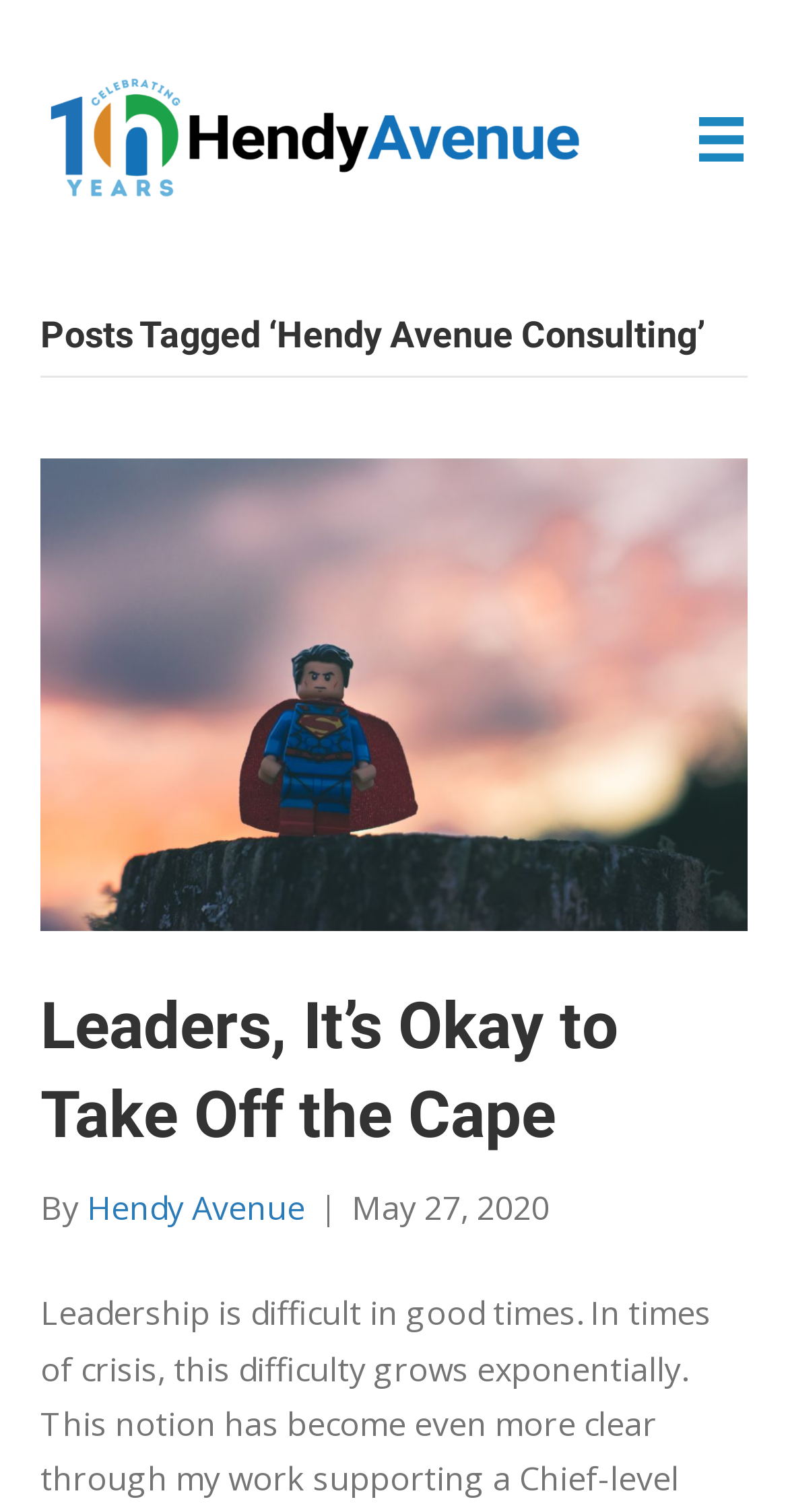Respond to the question below with a concise word or phrase:
What is the purpose of the button at the top right corner?

Menu